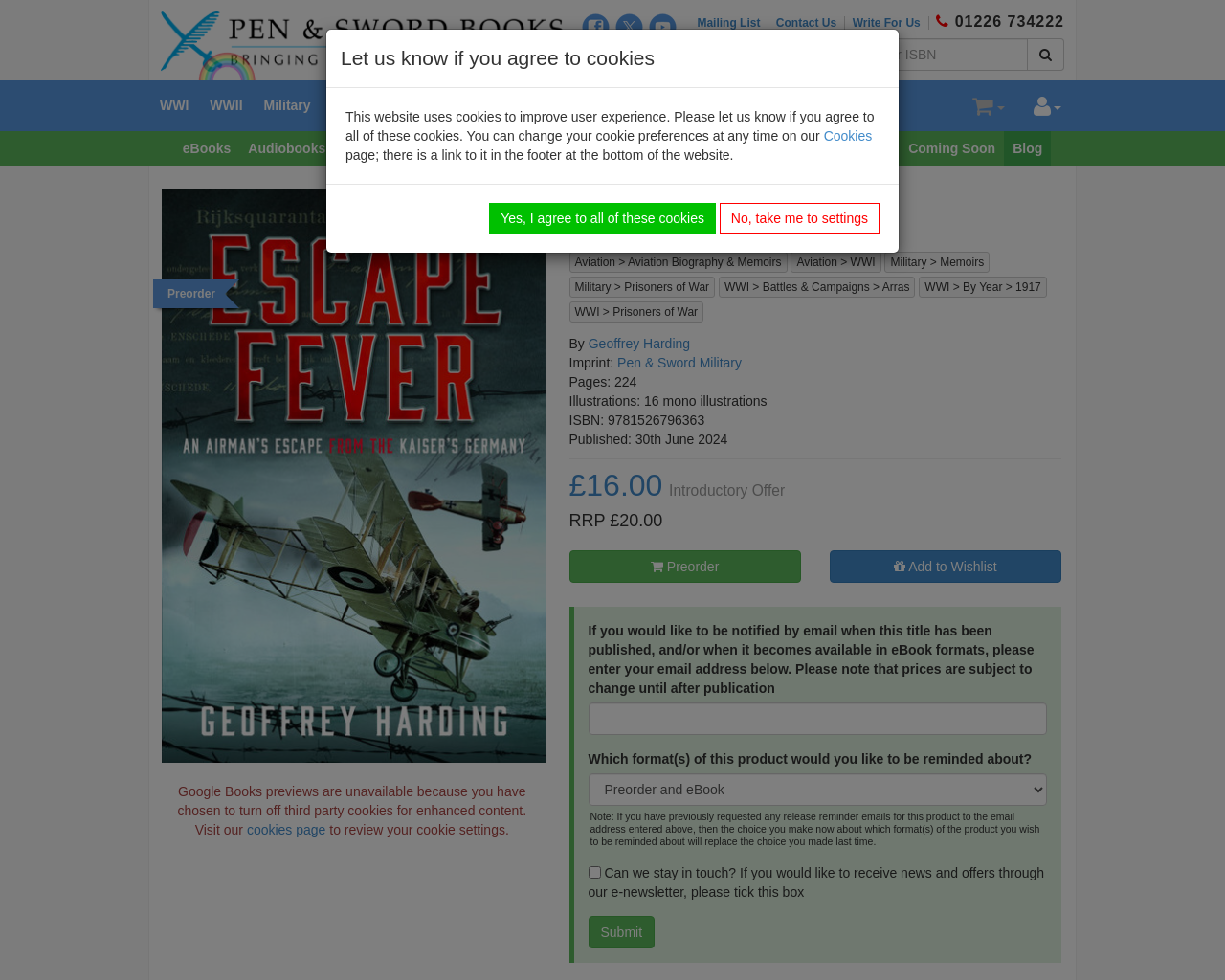What is the category of the book?
Provide a detailed and extensive answer to the question.

I found the answer by looking at the link elements with the text 'Aviation' which are located at the top and middle of the webpage, indicating that it is one of the categories of the book.